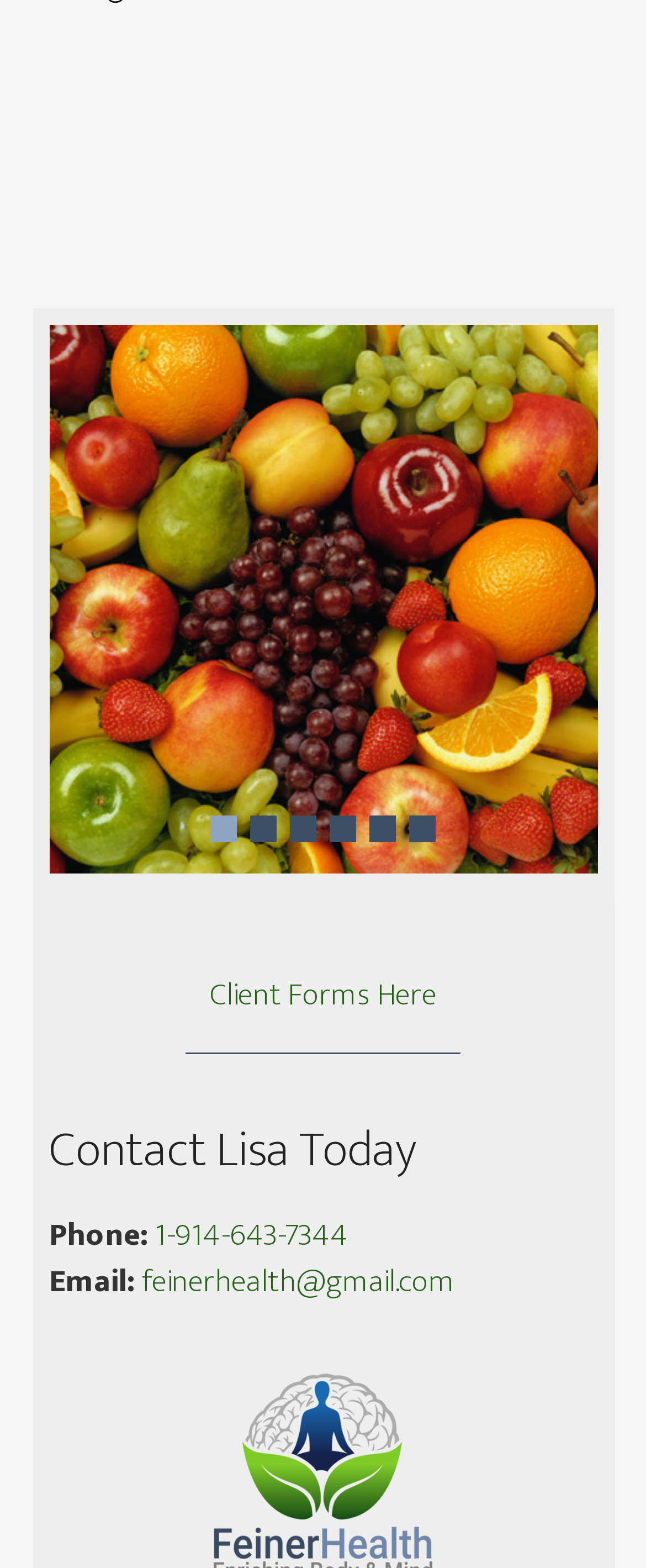Identify the bounding box coordinates necessary to click and complete the given instruction: "Click the logo".

None